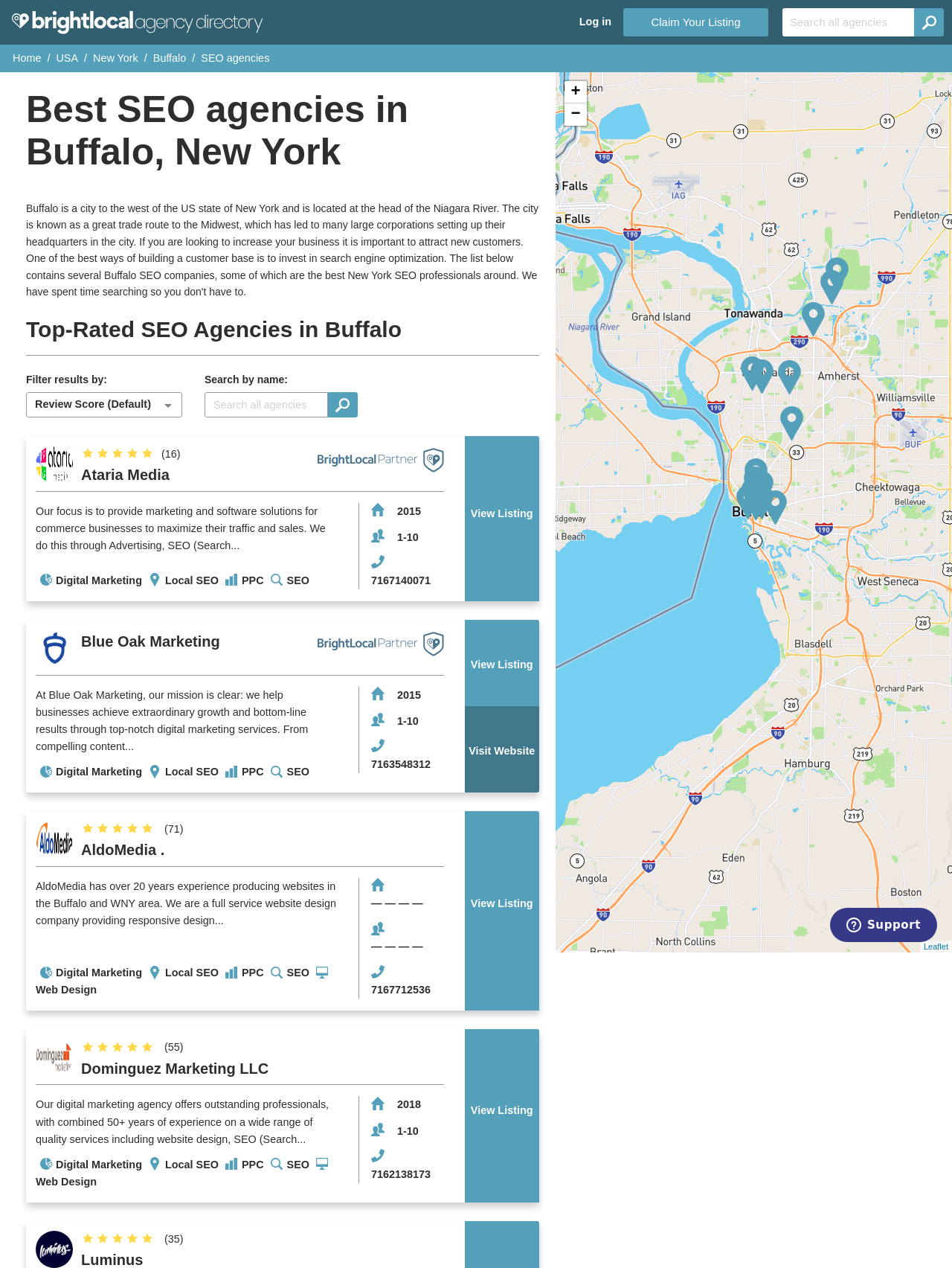Highlight the bounding box coordinates of the element that should be clicked to carry out the following instruction: "Click on the 'interiordezine.com' link". The coordinates must be given as four float numbers ranging from 0 to 1, i.e., [left, top, right, bottom].

None